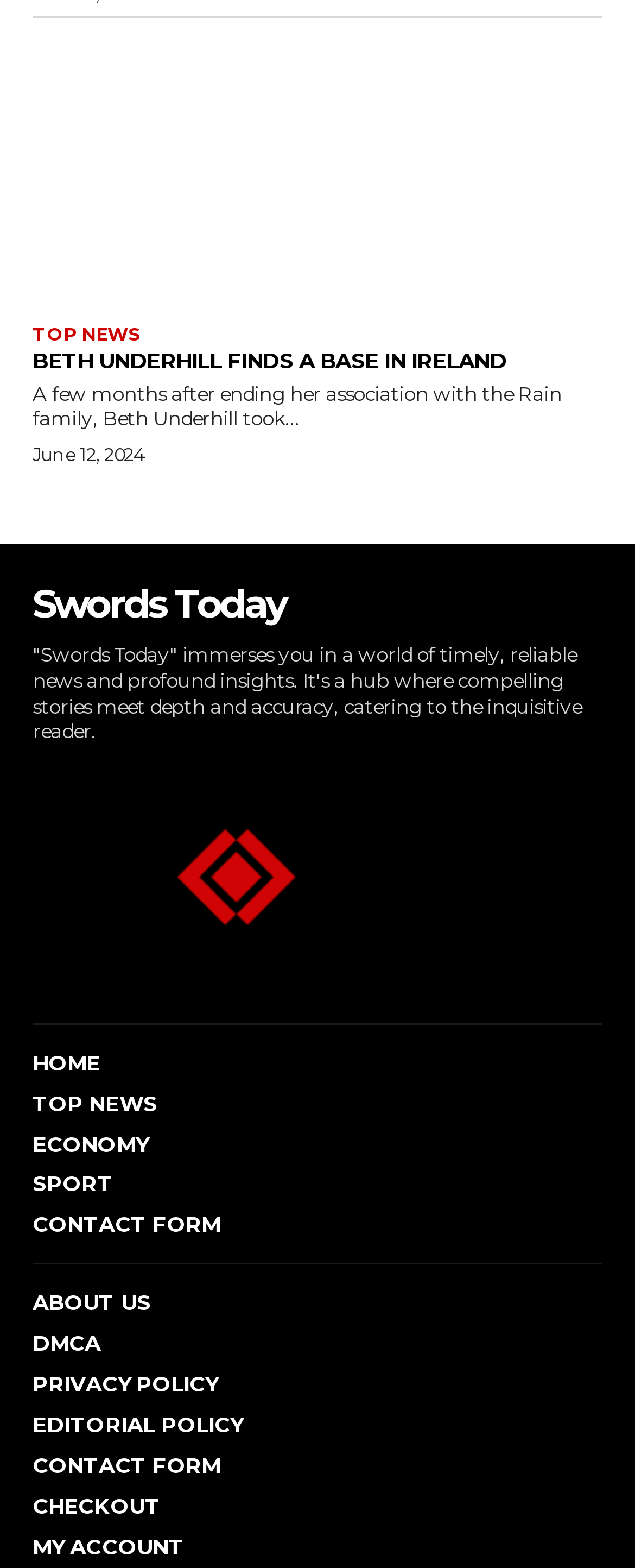What is the title of the news article?
Utilize the image to construct a detailed and well-explained answer.

I found the title of the news article by looking at the heading element with the text 'BETH UNDERHILL FINDS A BASE IN IRELAND' which is a child of the root element.